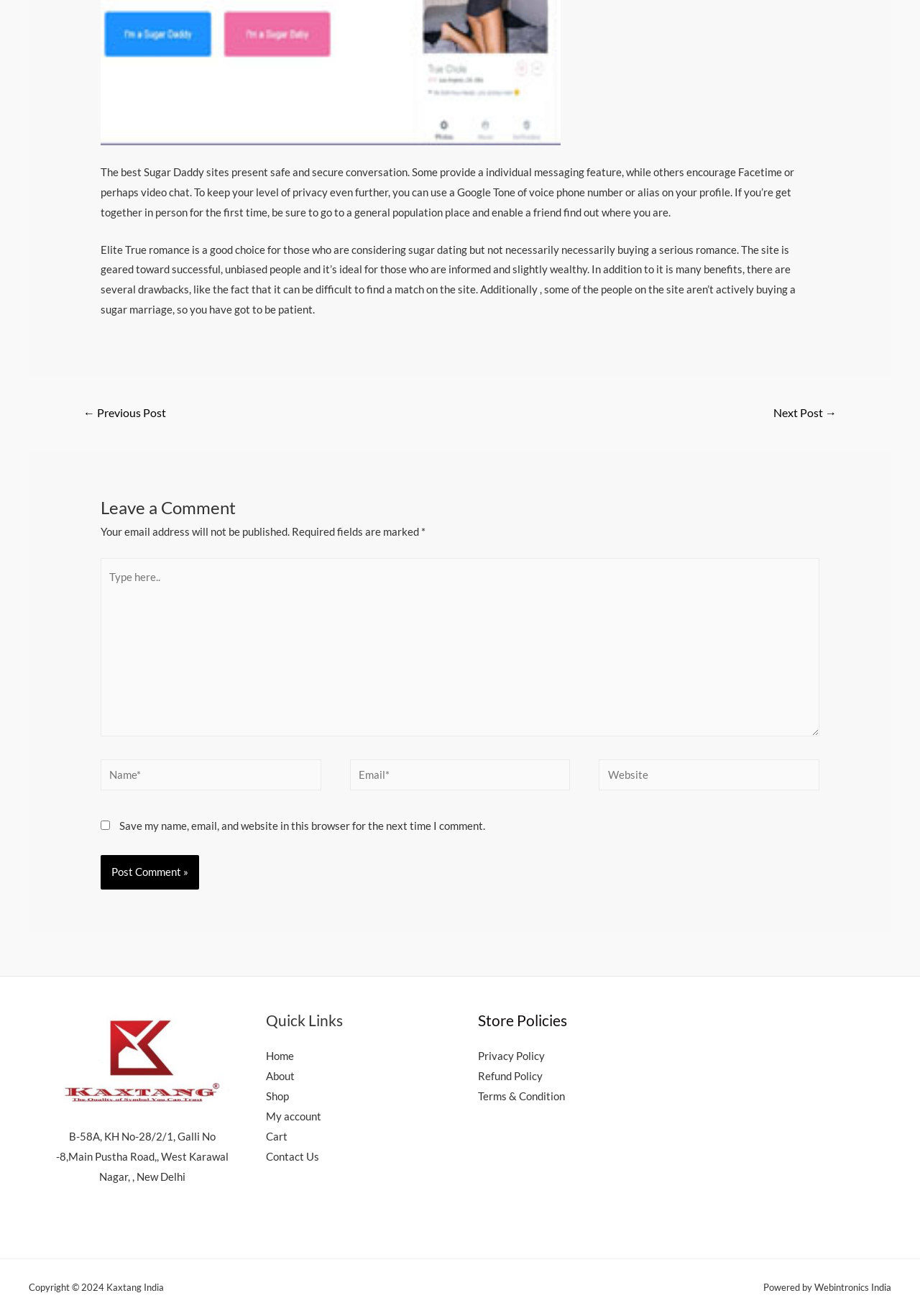What is the name of the company that powered the website?
Offer a detailed and full explanation in response to the question.

The footer section of the webpage contains a copyright notice and a mention of the company that powered the website, which is Webintronics India.